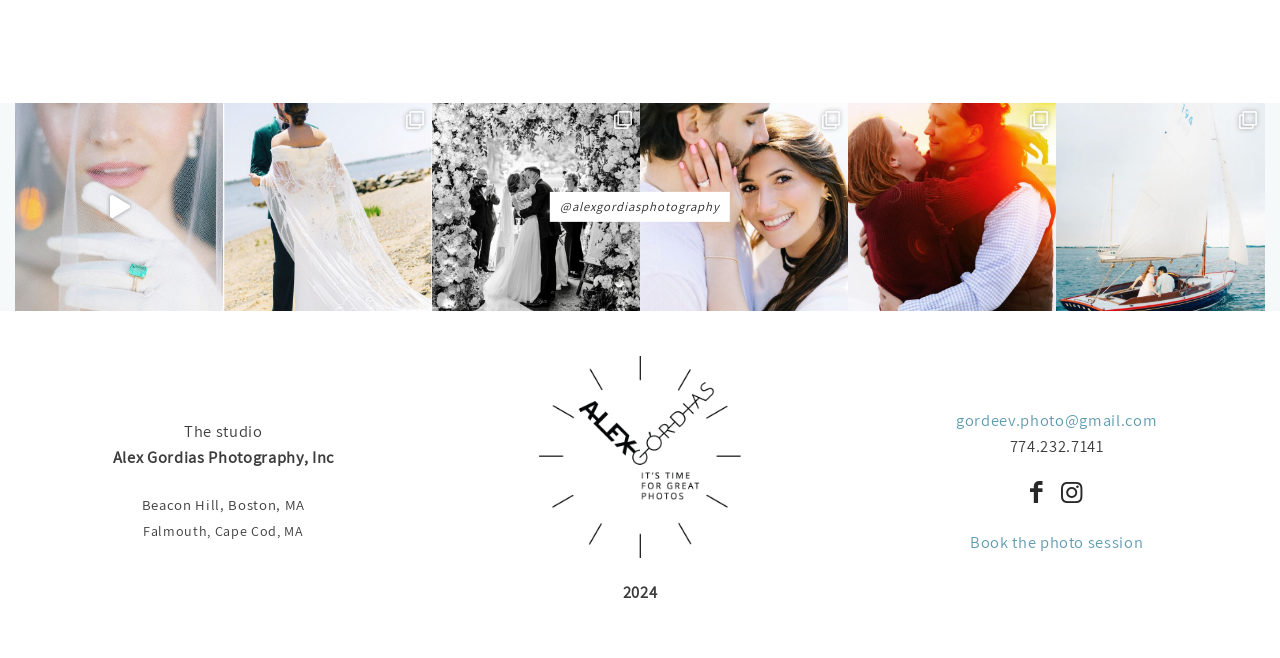Pinpoint the bounding box coordinates of the area that should be clicked to complete the following instruction: "Follow the photographer on social media". The coordinates must be given as four float numbers between 0 and 1, i.e., [left, top, right, bottom].

[0.801, 0.724, 0.82, 0.772]